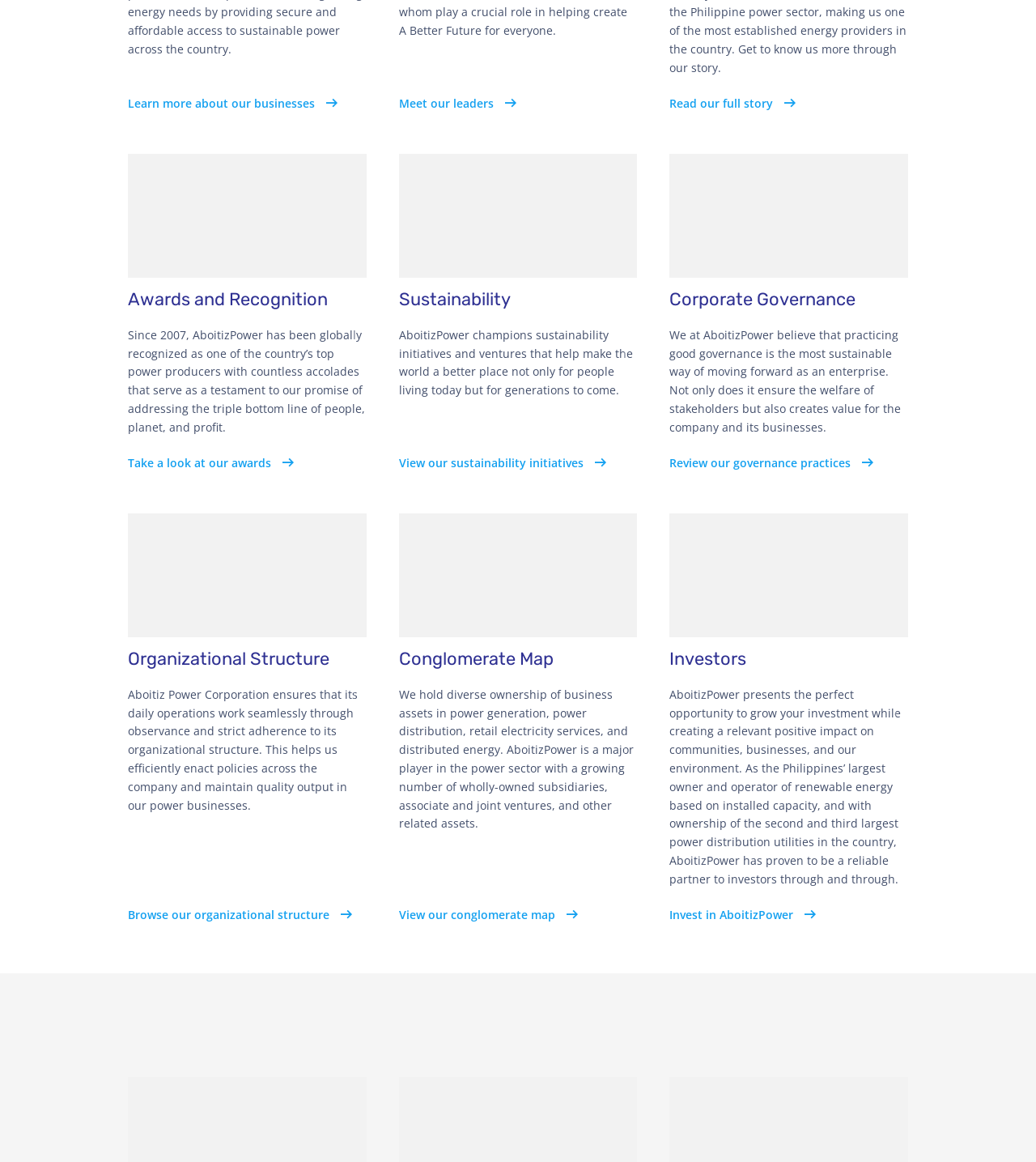Please identify the bounding box coordinates of the clickable region that I should interact with to perform the following instruction: "Review our governance practices". The coordinates should be expressed as four float numbers between 0 and 1, i.e., [left, top, right, bottom].

[0.646, 0.391, 0.853, 0.407]